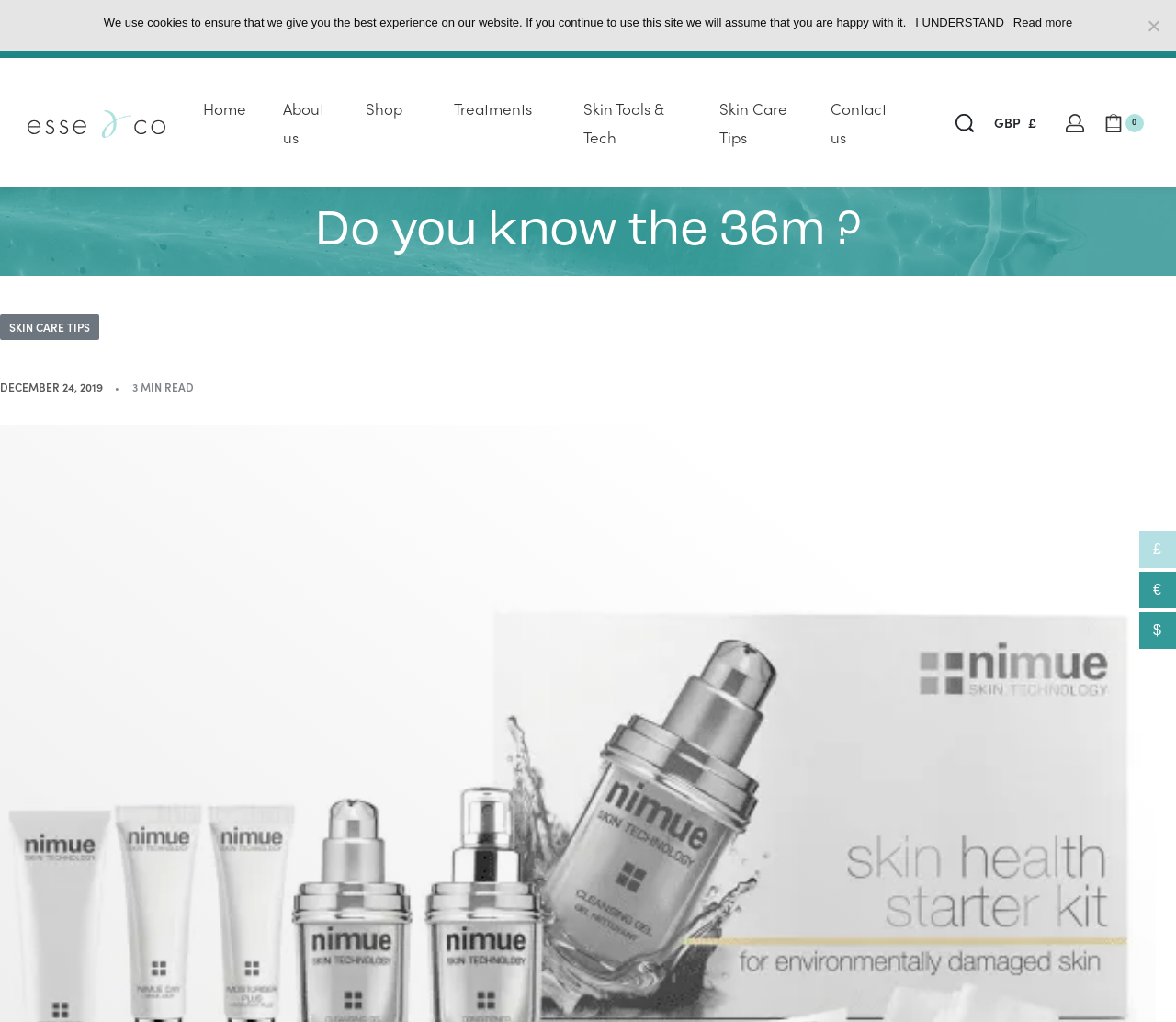Based on the element description: "Home", identify the UI element and provide its bounding box coordinates. Use four float numbers between 0 and 1, [left, top, right, bottom].

[0.172, 0.093, 0.209, 0.12]